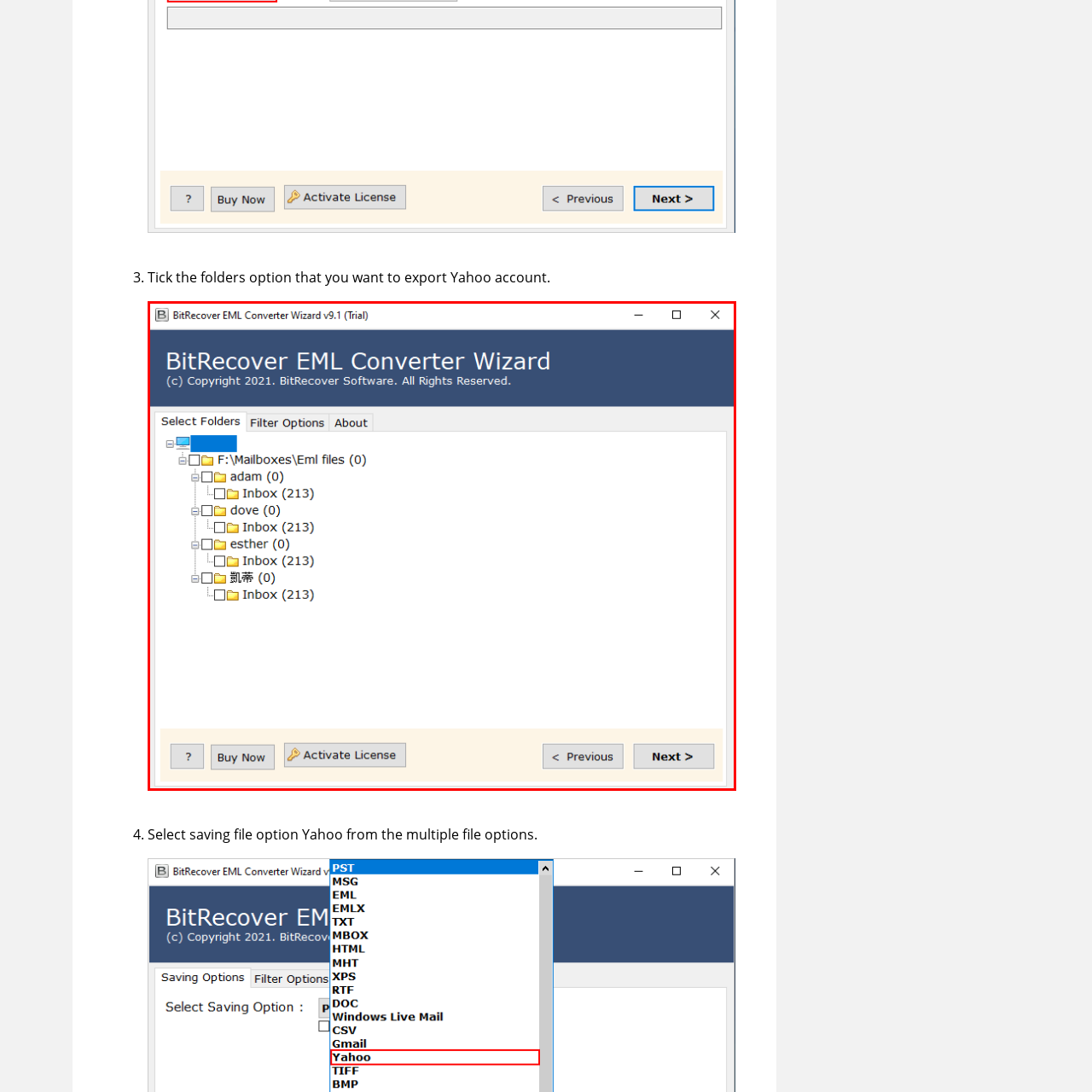Direct your attention to the area enclosed by the green rectangle and deliver a comprehensive answer to the subsequent question, using the image as your reference: 
What is the purpose of the buttons at the bottom?

The buttons at the bottom of the interface include options for navigating to the previous step or proceeding to the next, alongside prompts for purchasing or activating the software, indicating that their purpose is to facilitate navigation or software activation.